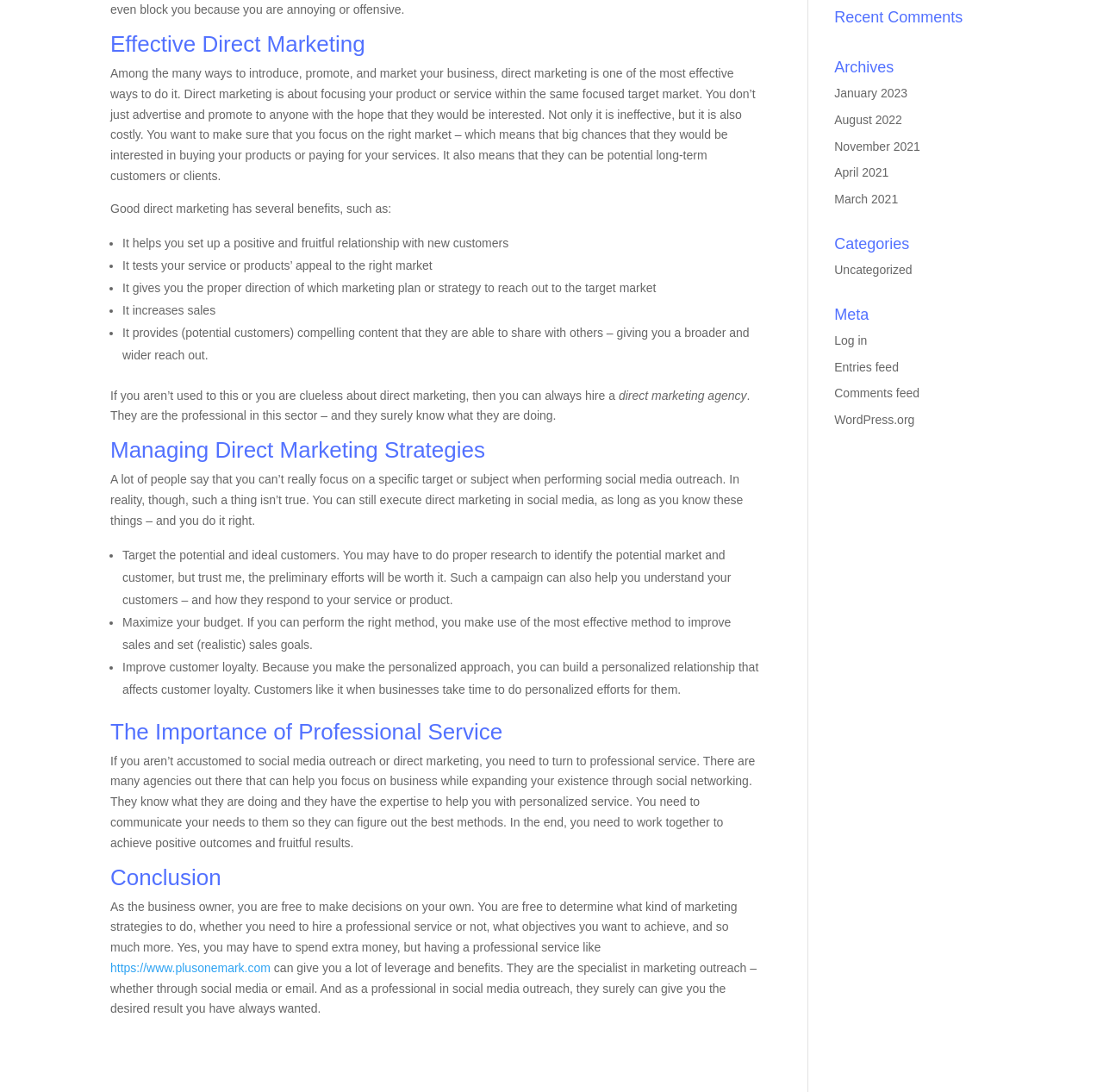Please determine the bounding box coordinates, formatted as (top-left x, top-left y, bottom-right x, bottom-right y), with all values as floating point numbers between 0 and 1. Identify the bounding box of the region described as: March 2021

[0.756, 0.176, 0.814, 0.189]